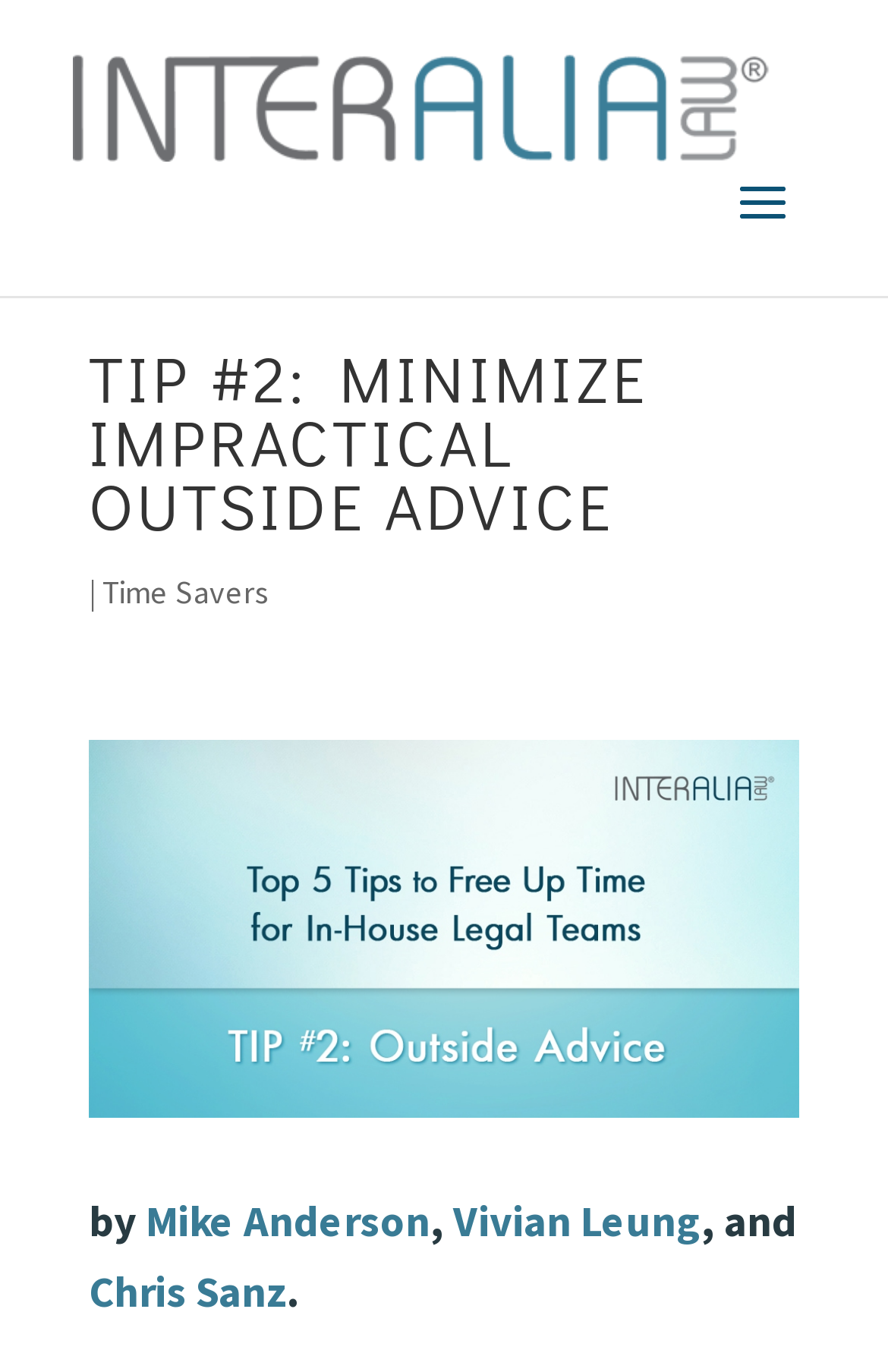Give a detailed account of the webpage, highlighting key information.

The webpage appears to be a blog post or article titled "Time Saver Tip 2 for Legal Teams" from Inter Alia Law. At the top of the page, there is a logo image of Inter Alia Law, accompanied by a link to the website. Below the logo, there is a heading that reads "TIP #2: MINIMIZE IMPRACTICAL OUTSIDE ADVICE" in a prominent font size.

To the right of the heading, there is a vertical line (represented by the "|" character) separating the heading from a link to "Time Savers". The authors of the article are listed at the bottom of the page, with links to their names: Mike Anderson, Vivian Leung, and Chris Sanz. The authors' names are separated by commas, and there is a period at the end of the list.

The content of the article appears to be related to the use of outside counsel by in-house legal teams, with the goal of making their jobs easier rather than harder. The article likely provides tips and advice on how to achieve this goal.